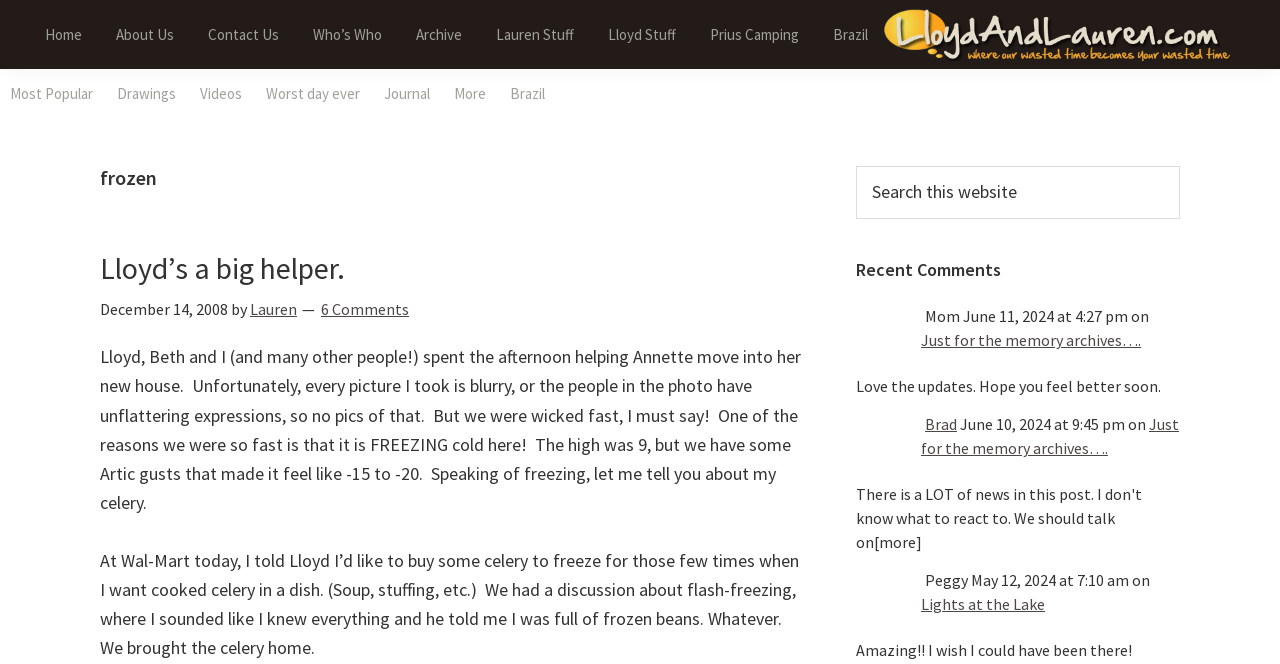Determine the bounding box coordinates of the clickable element to achieve the following action: 'Click on 'Home''. Provide the coordinates as four float values between 0 and 1, formatted as [left, top, right, bottom].

[0.023, 0.023, 0.076, 0.081]